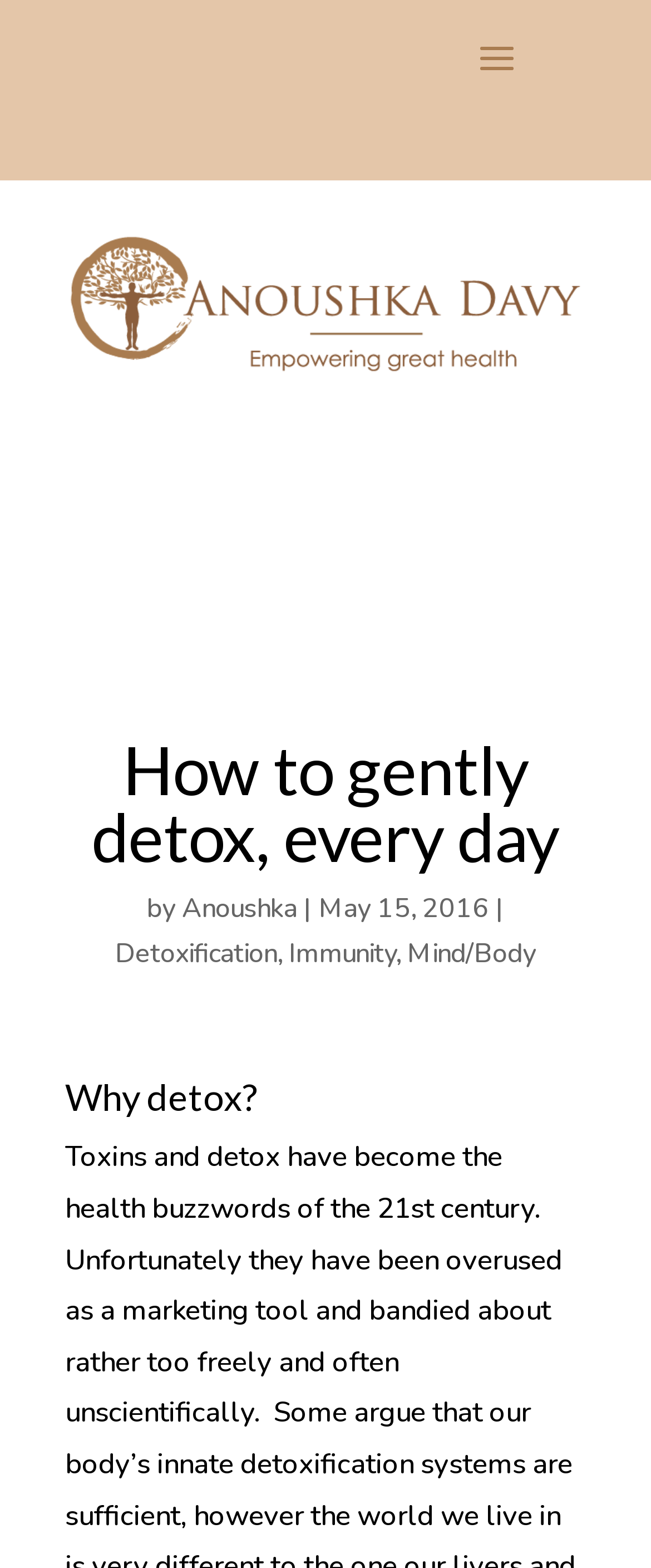Please give a succinct answer using a single word or phrase:
Who is the author of this article?

Anoushka Davy